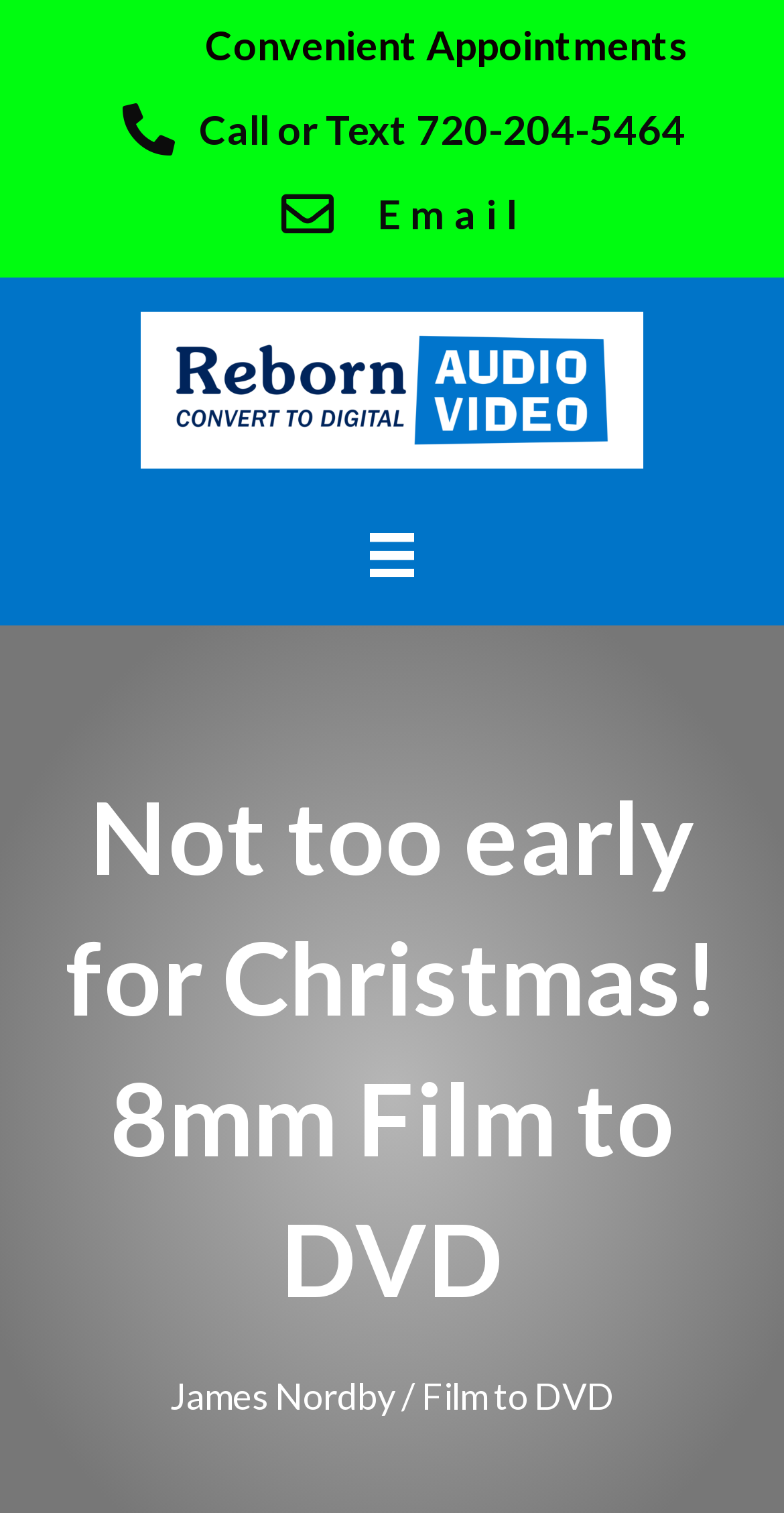Reply to the question below using a single word or brief phrase:
How many ways can you contact the company?

Three